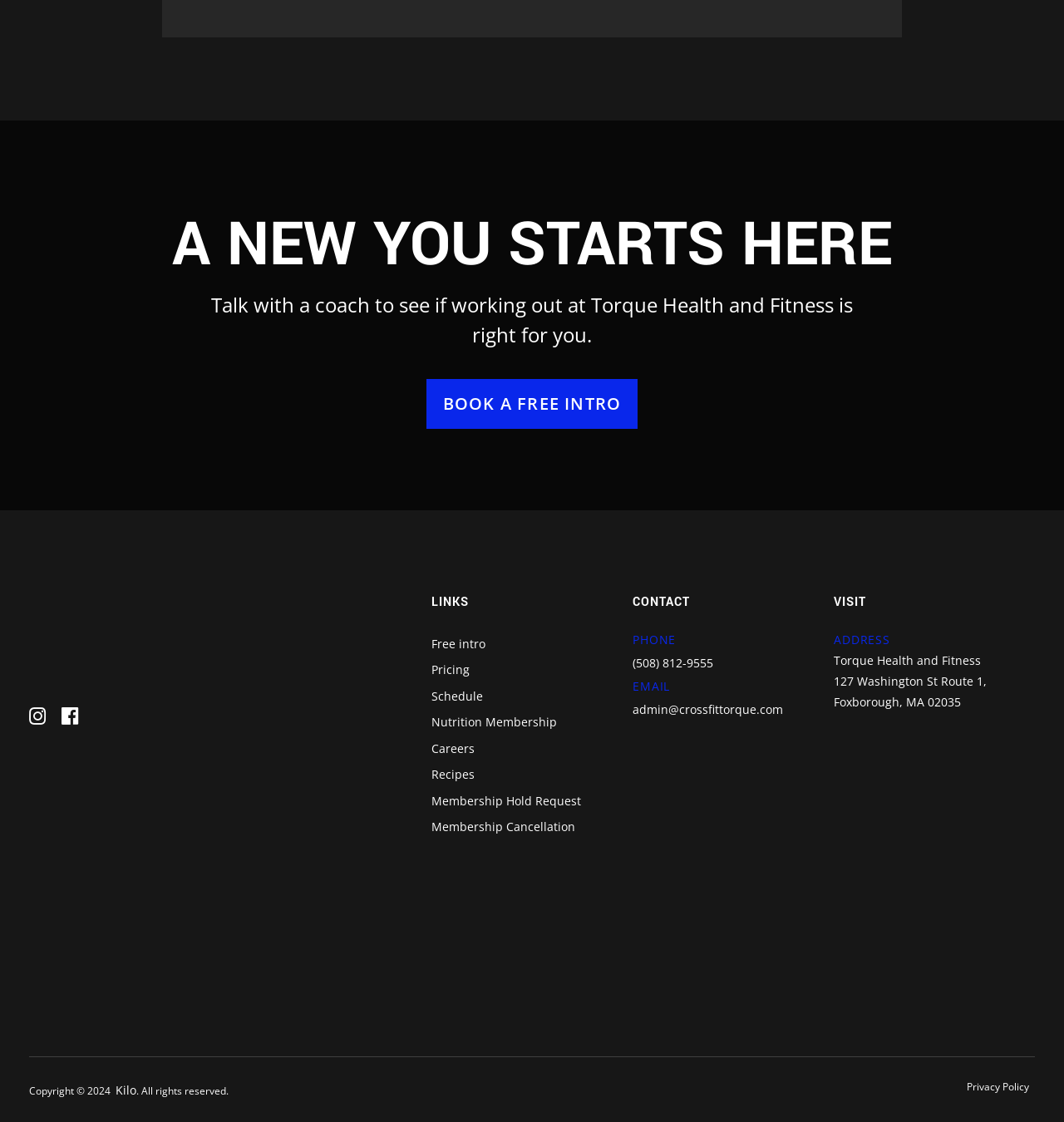What is the address of Torque Health and Fitness?
Please use the image to provide a one-word or short phrase answer.

127 Washington St Route 1, Foxborough, MA 02035